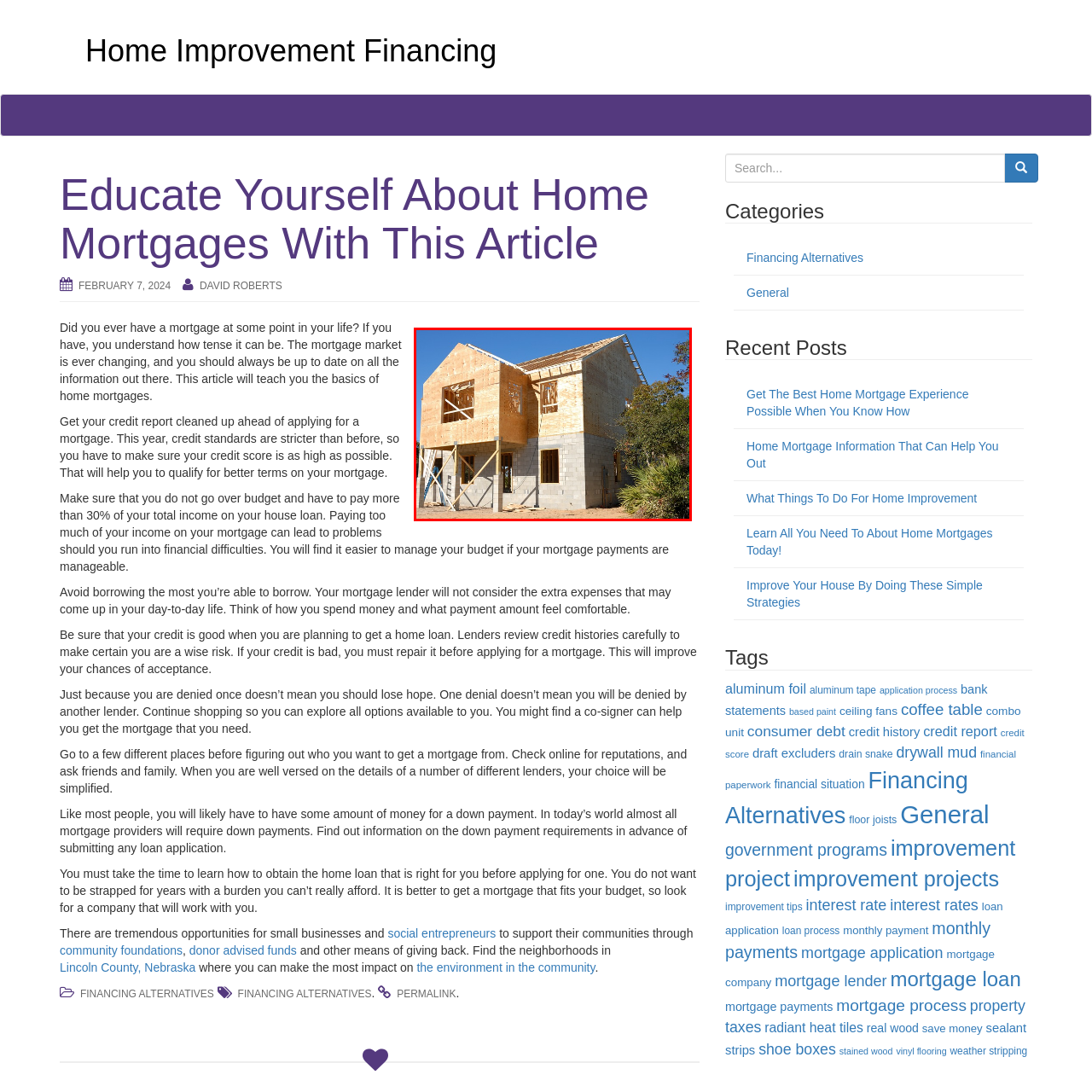What is the color of the sky in the image?
Focus on the red bounded area in the image and respond to the question with a concise word or phrase.

blue